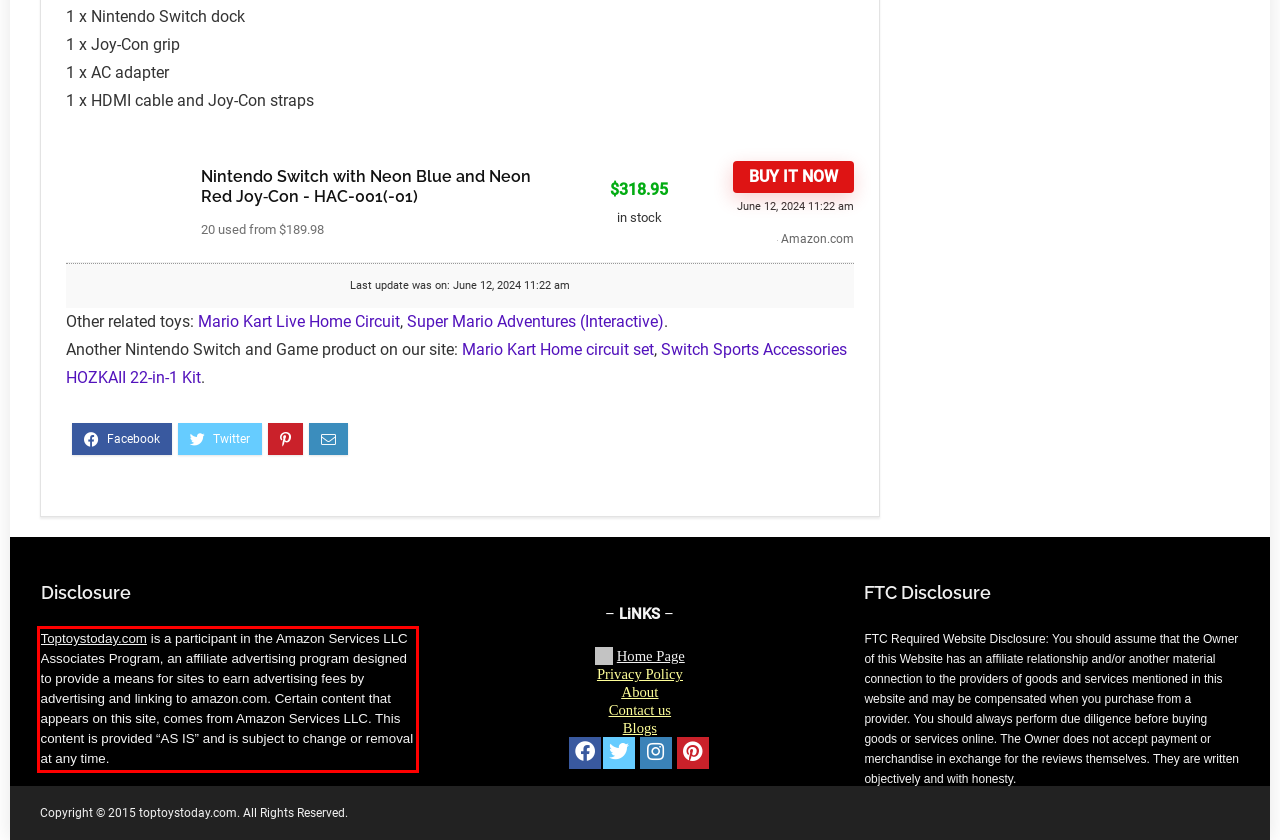You have a screenshot of a webpage with a red bounding box. Use OCR to generate the text contained within this red rectangle.

Toptoystoday.com is a participant in the Amazon Services LLC Associates Program, an affiliate advertising program designed to provide a means for sites to earn advertising fees by advertising and linking to amazon.com. Certain content that appears on this site, comes from Amazon Services LLC. This content is provided “AS IS” and is subject to change or removal at any time.